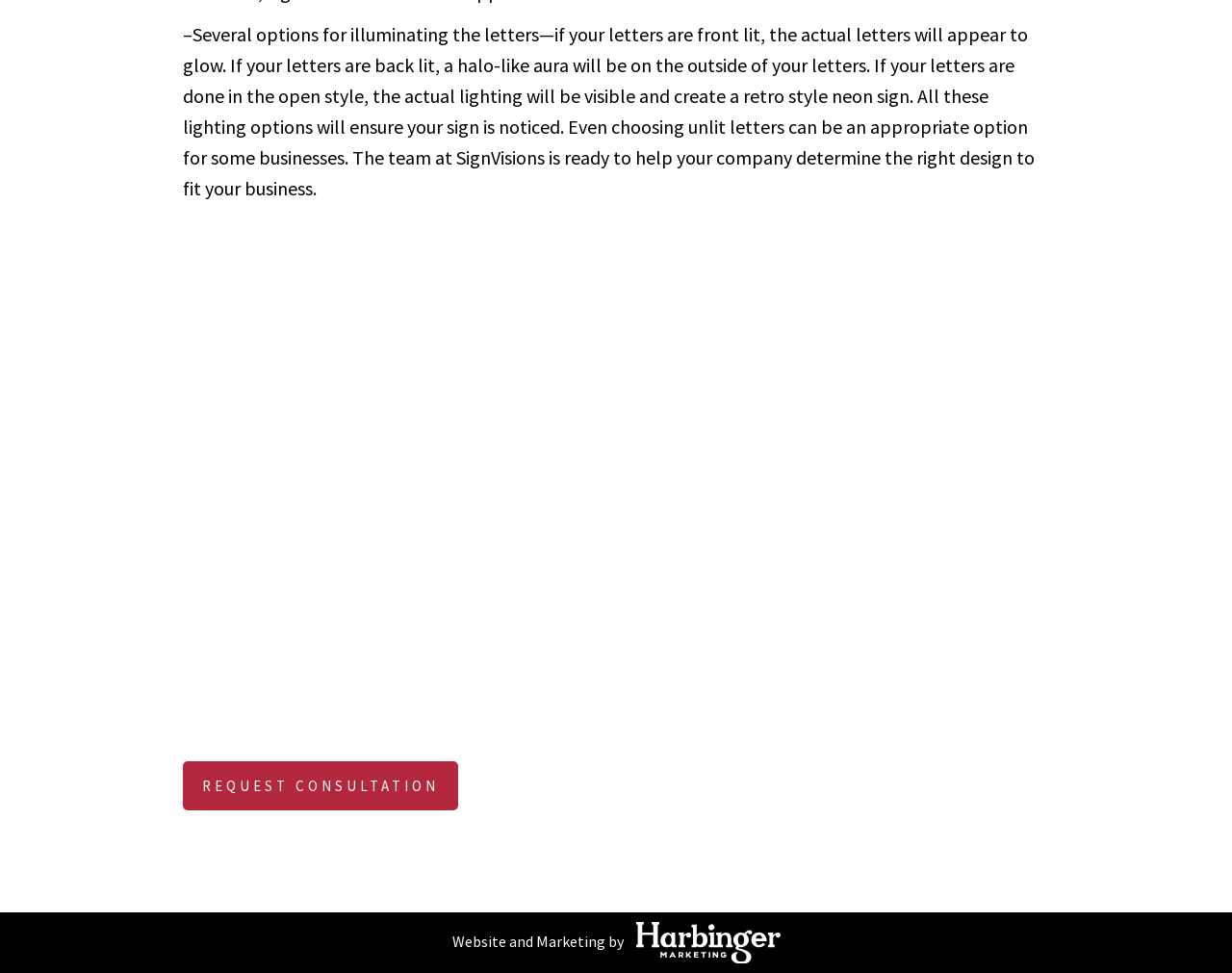Please find the bounding box coordinates of the element that you should click to achieve the following instruction: "Call '(770) 756 - 6600' phone number". The coordinates should be presented as four float numbers between 0 and 1: [left, top, right, bottom].

[0.148, 0.701, 0.252, 0.726]